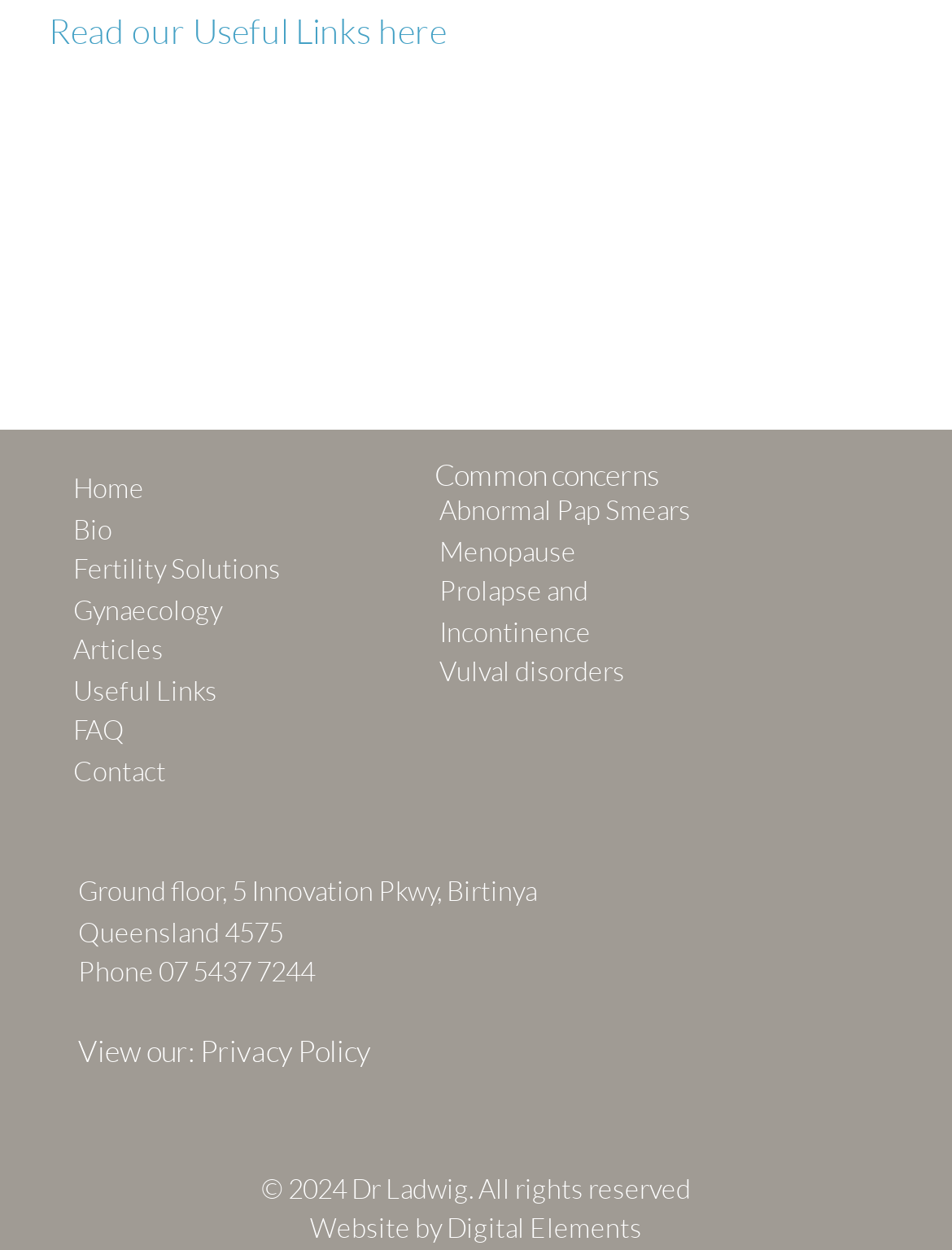Specify the bounding box coordinates of the element's area that should be clicked to execute the given instruction: "Read about Abnormal Pap Smears". The coordinates should be four float numbers between 0 and 1, i.e., [left, top, right, bottom].

[0.462, 0.397, 0.726, 0.42]